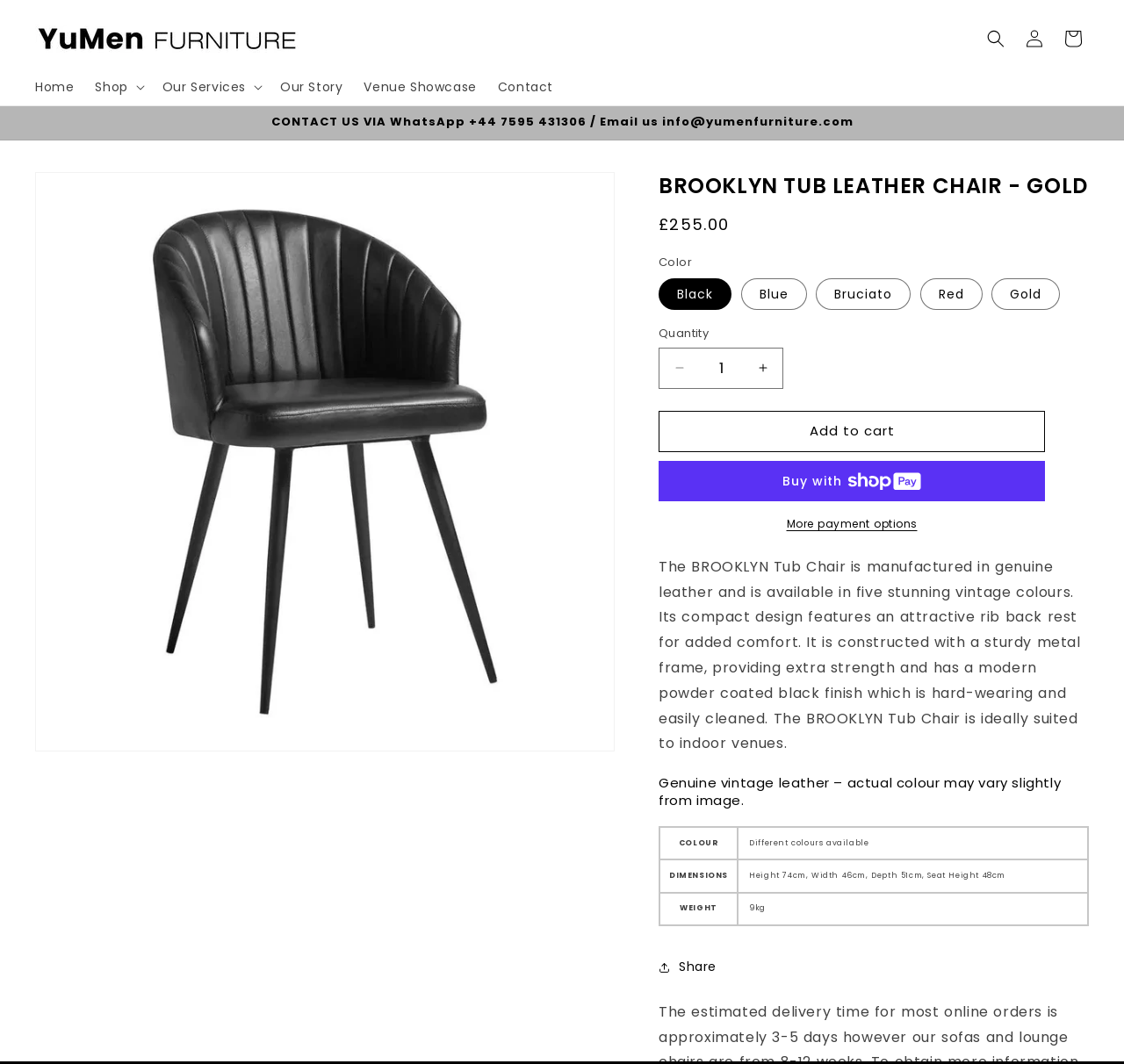Please find the bounding box coordinates of the clickable region needed to complete the following instruction: "Click the 'Shop' button". The bounding box coordinates must consist of four float numbers between 0 and 1, i.e., [left, top, right, bottom].

[0.075, 0.064, 0.135, 0.099]